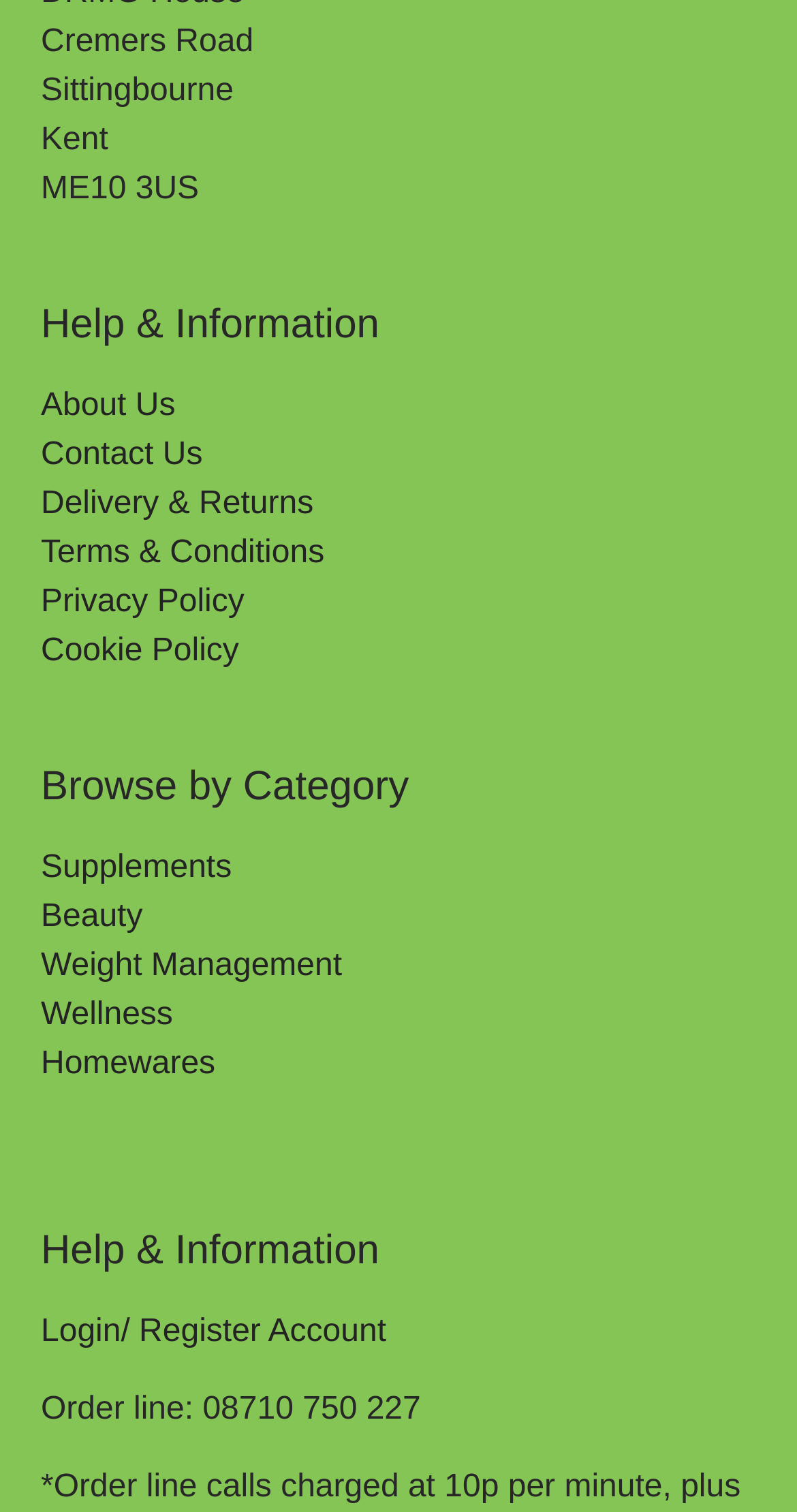Please identify the bounding box coordinates of the region to click in order to complete the task: "Contact Us". The coordinates must be four float numbers between 0 and 1, specified as [left, top, right, bottom].

[0.051, 0.289, 0.254, 0.312]